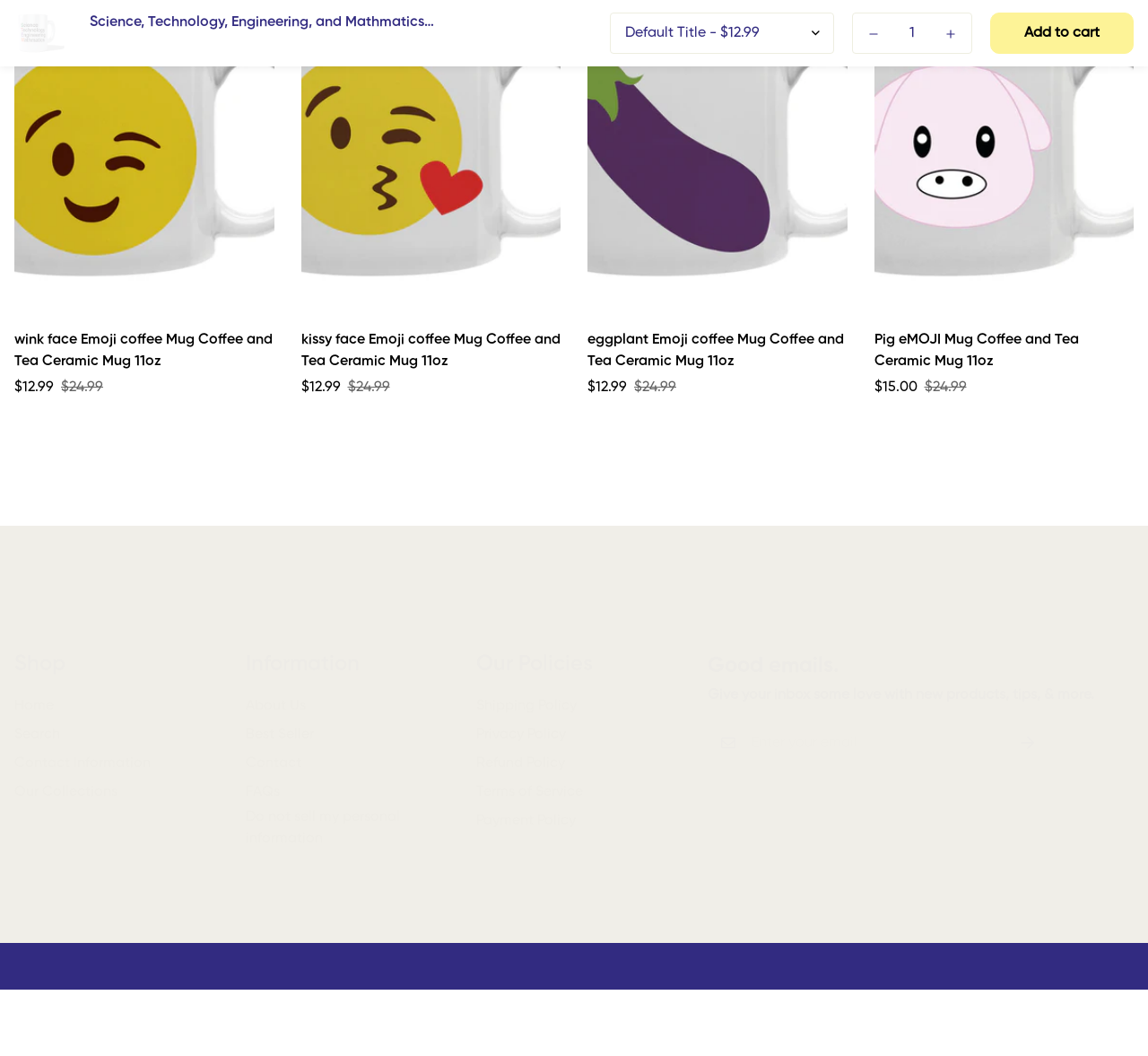Please pinpoint the bounding box coordinates for the region I should click to adhere to this instruction: "Select options for wink face Emoji coffee Mug Coffee and Tea Ceramic Mug 11oz".

[0.278, 0.296, 0.473, 0.333]